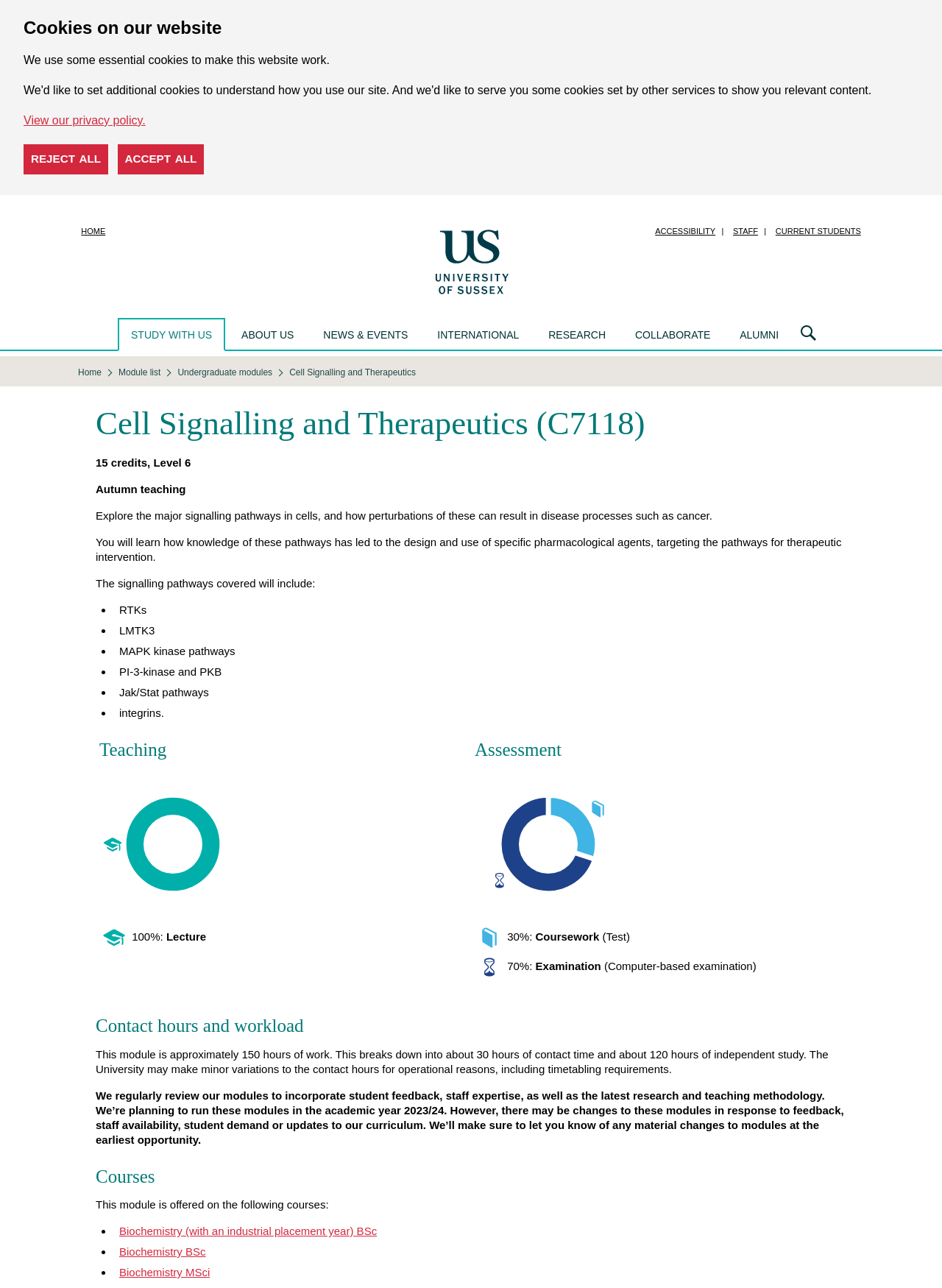Refer to the image and answer the question with as much detail as possible: What is the teaching format of this module?

The teaching format of the module can be found in the section 'Teaching' which is located below the module description. It is indicated by the image and the text 'Lecture'.